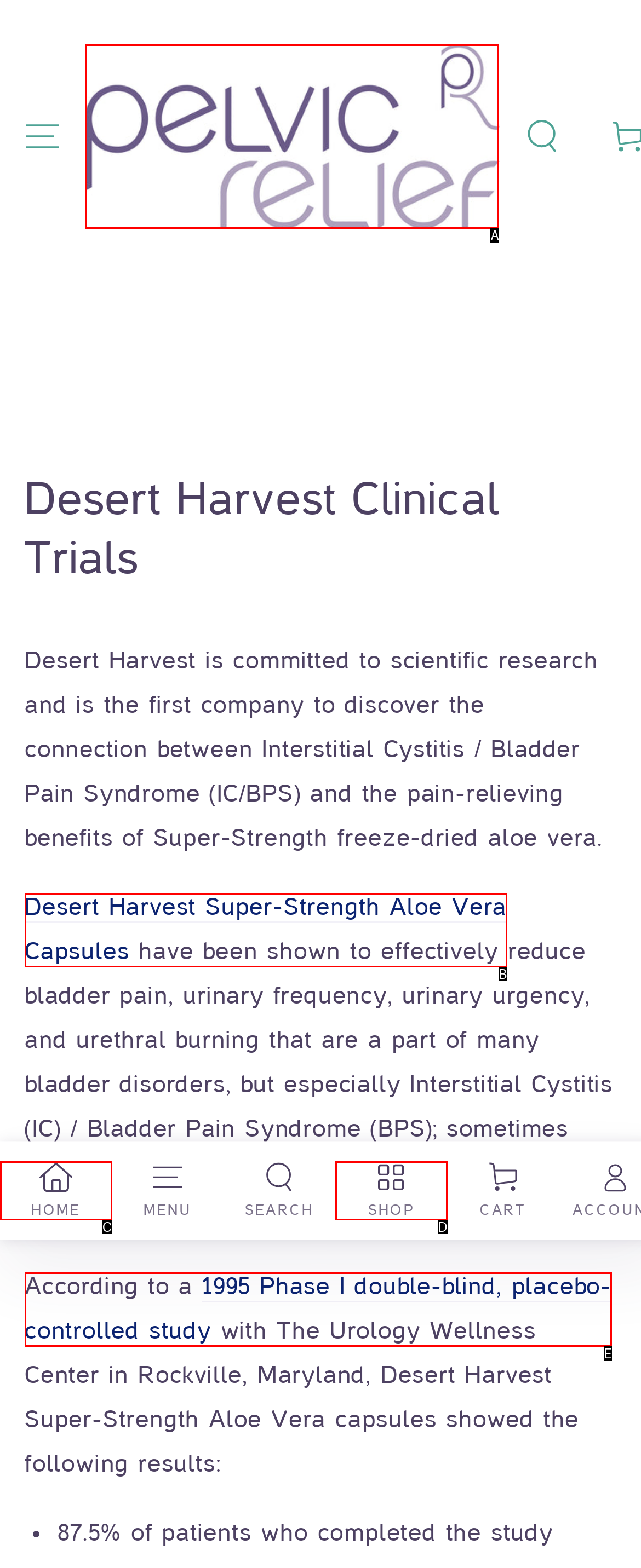Determine the option that best fits the description: parent_node: Cart
Reply with the letter of the correct option directly.

A